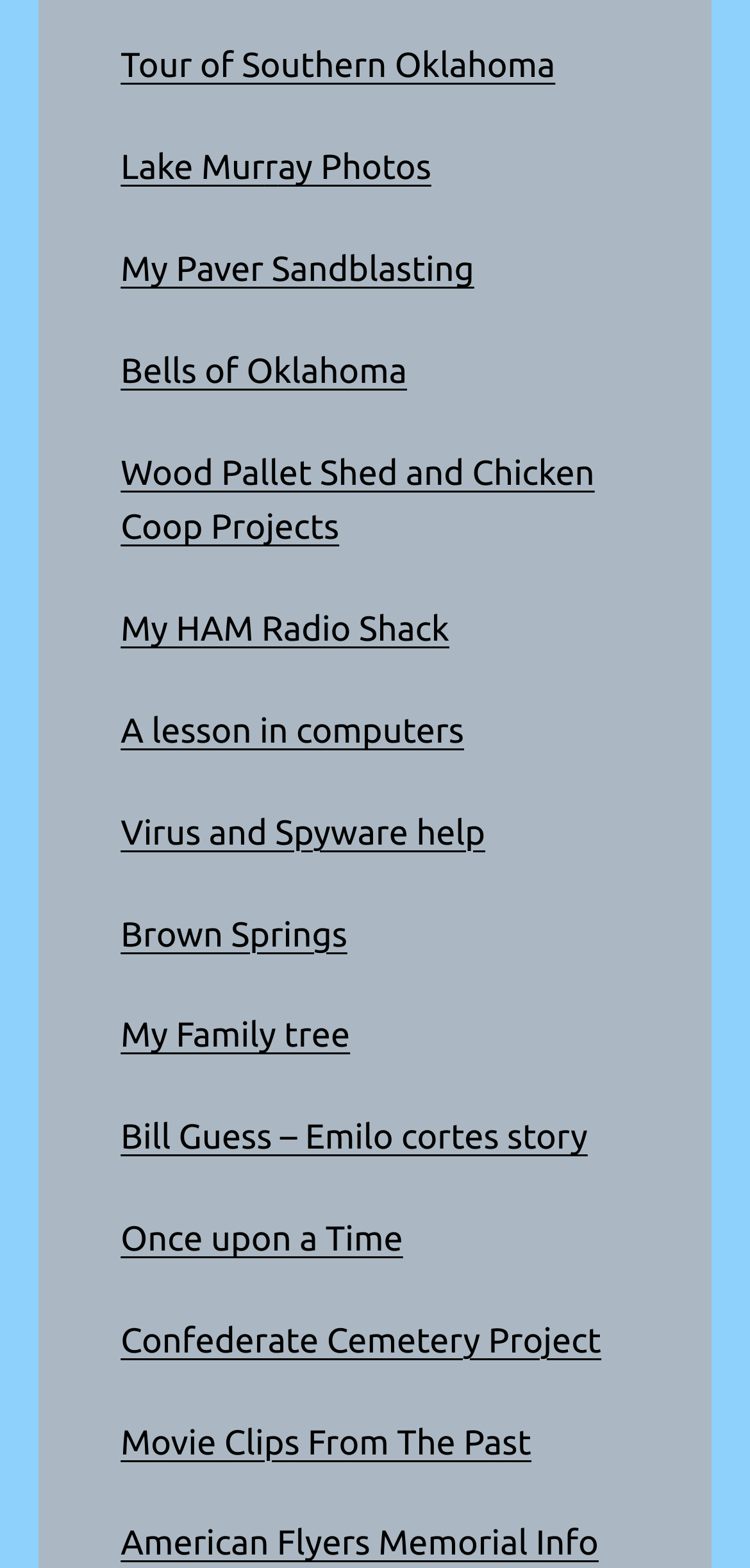Highlight the bounding box coordinates of the region I should click on to meet the following instruction: "Check out Wood Pallet Shed and Chicken Coop Projects".

[0.161, 0.289, 0.793, 0.349]